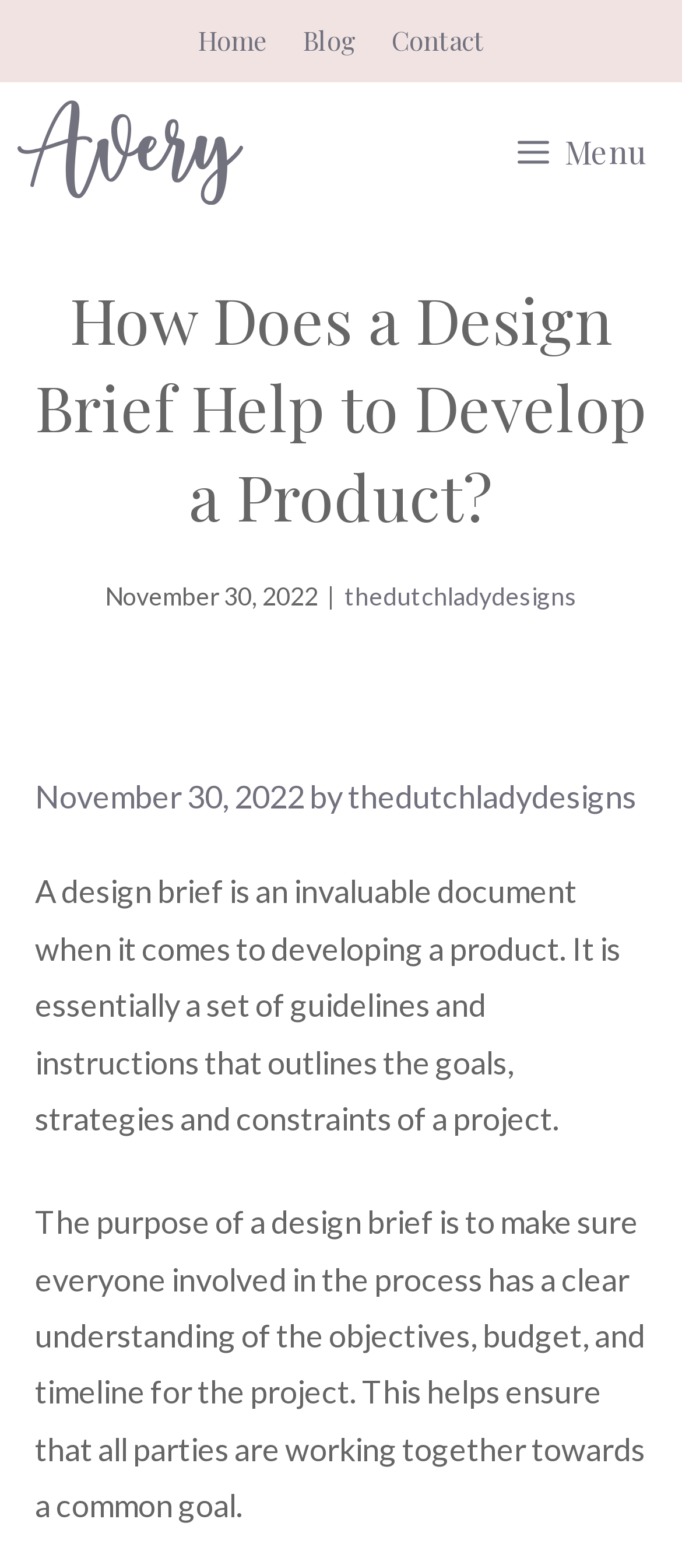Provide a single word or phrase answer to the question: 
What is the position of the 'Menu' button?

Top right